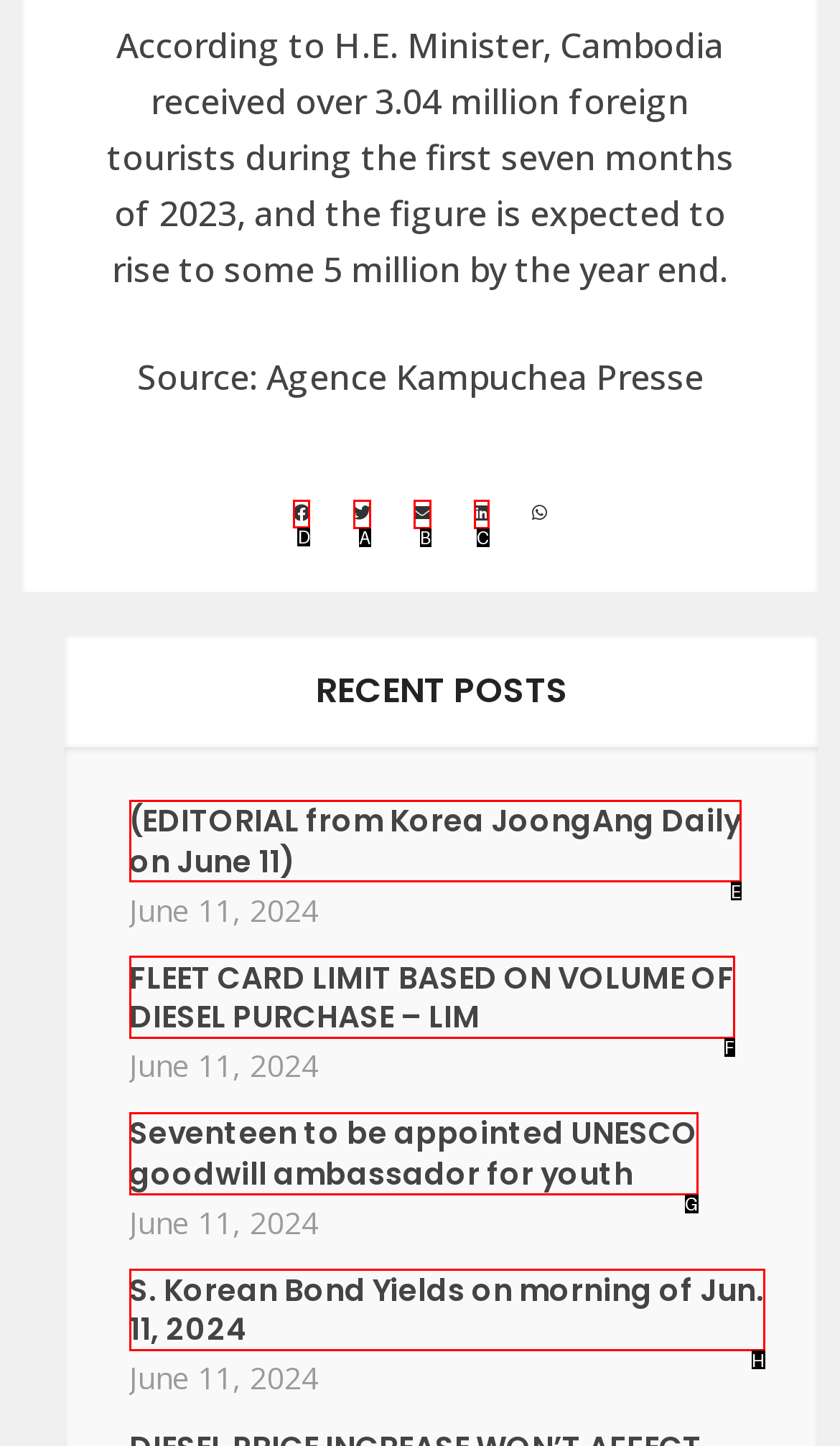To achieve the task: Share on facebook, indicate the letter of the correct choice from the provided options.

D